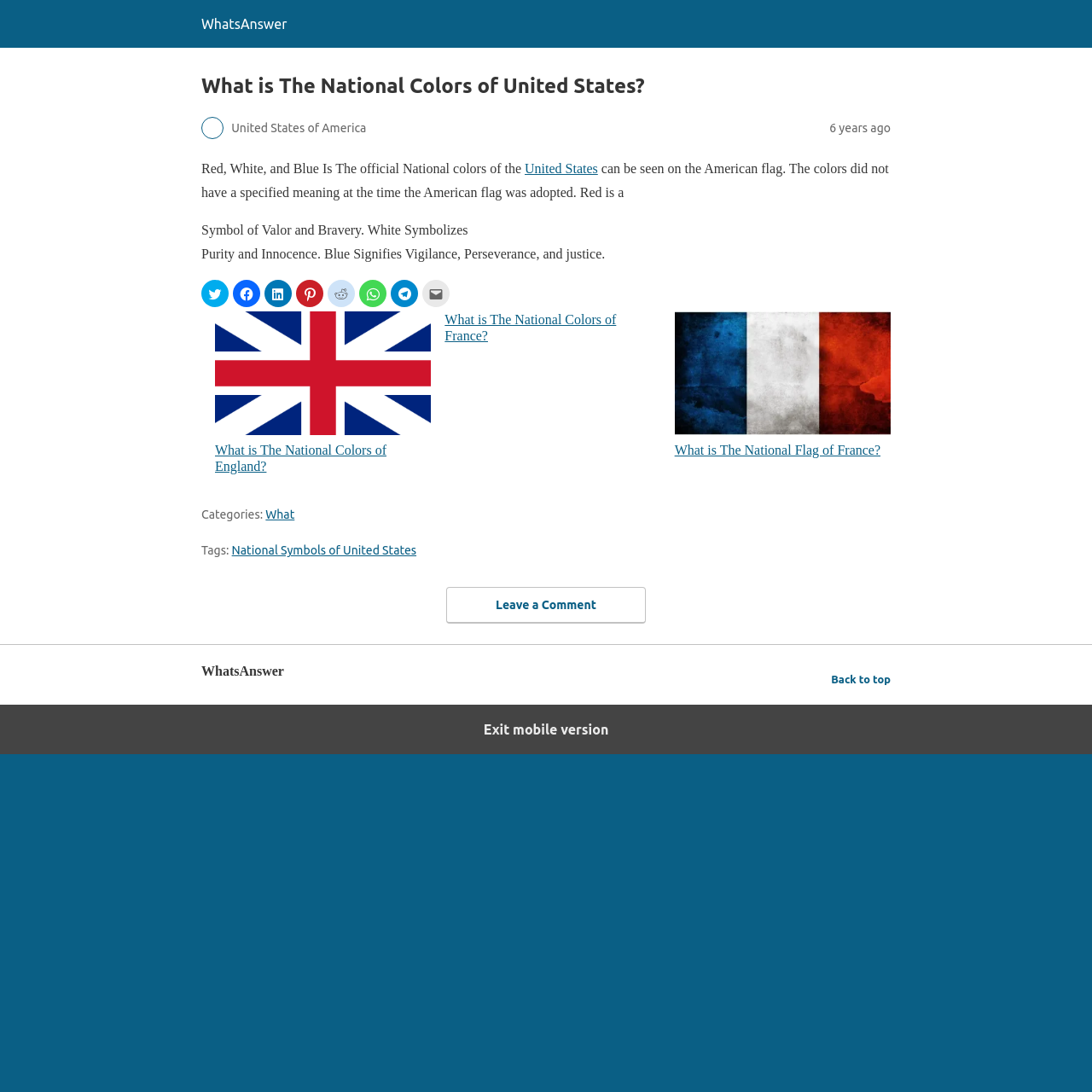What is the purpose of the buttons at the bottom of the article?
Using the image as a reference, give an elaborate response to the question.

The answer can be inferred by looking at the buttons at the bottom of the article, which have labels such as 'Click to share on Twitter', 'Click to share on Facebook', and so on. These buttons are likely intended to allow users to share the article on various social media platforms.